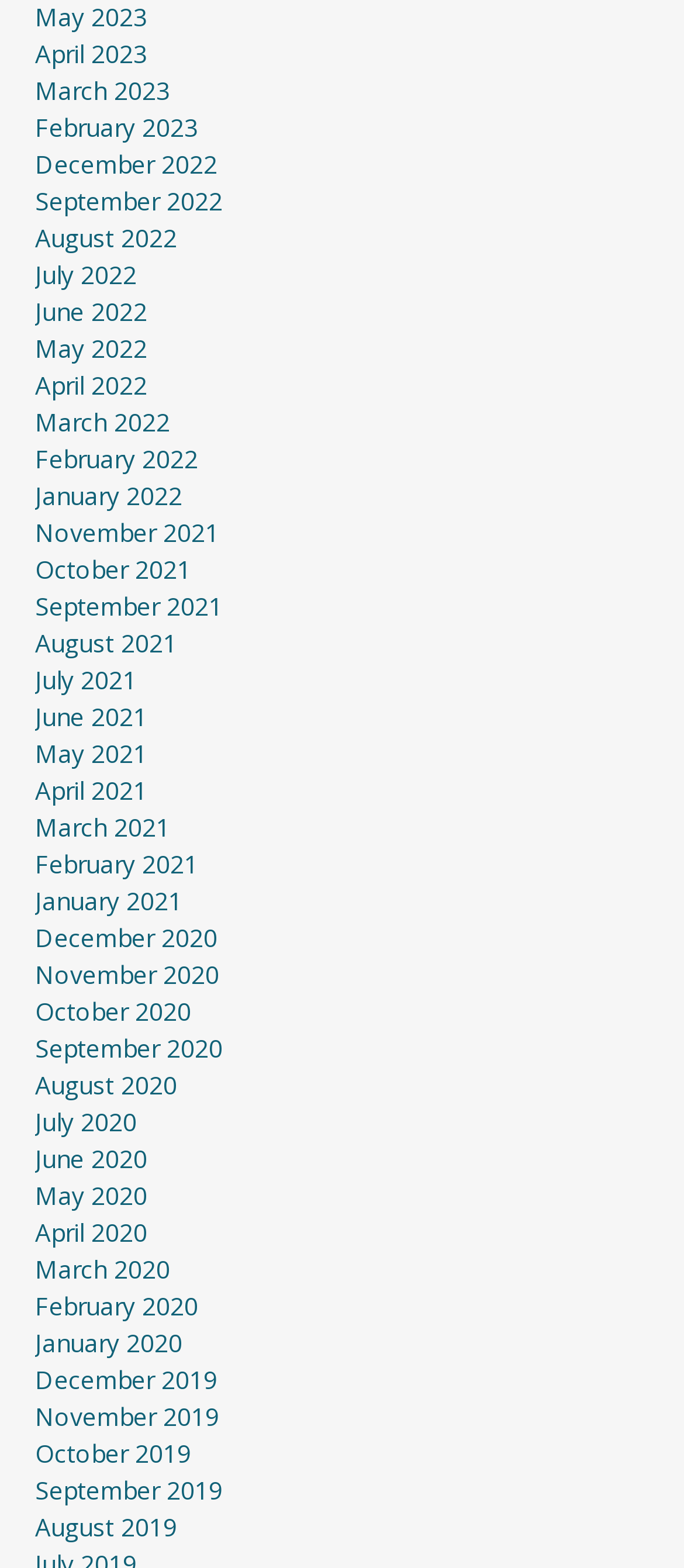Identify the bounding box coordinates for the region to click in order to carry out this instruction: "View September 2020". Provide the coordinates using four float numbers between 0 and 1, formatted as [left, top, right, bottom].

[0.051, 0.658, 0.326, 0.679]